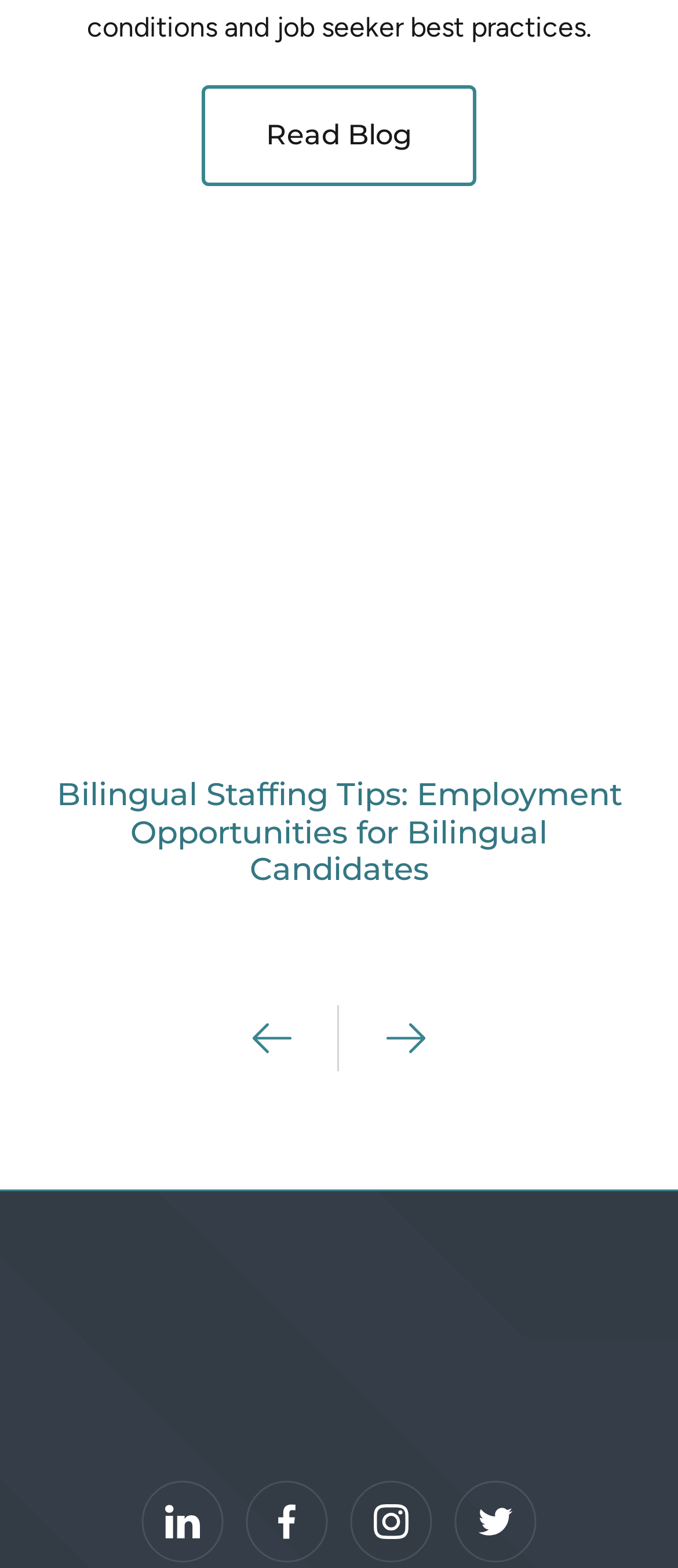Please give a succinct answer to the question in one word or phrase:
What is the title of the article on the webpage?

Bilingual Staffing Tips